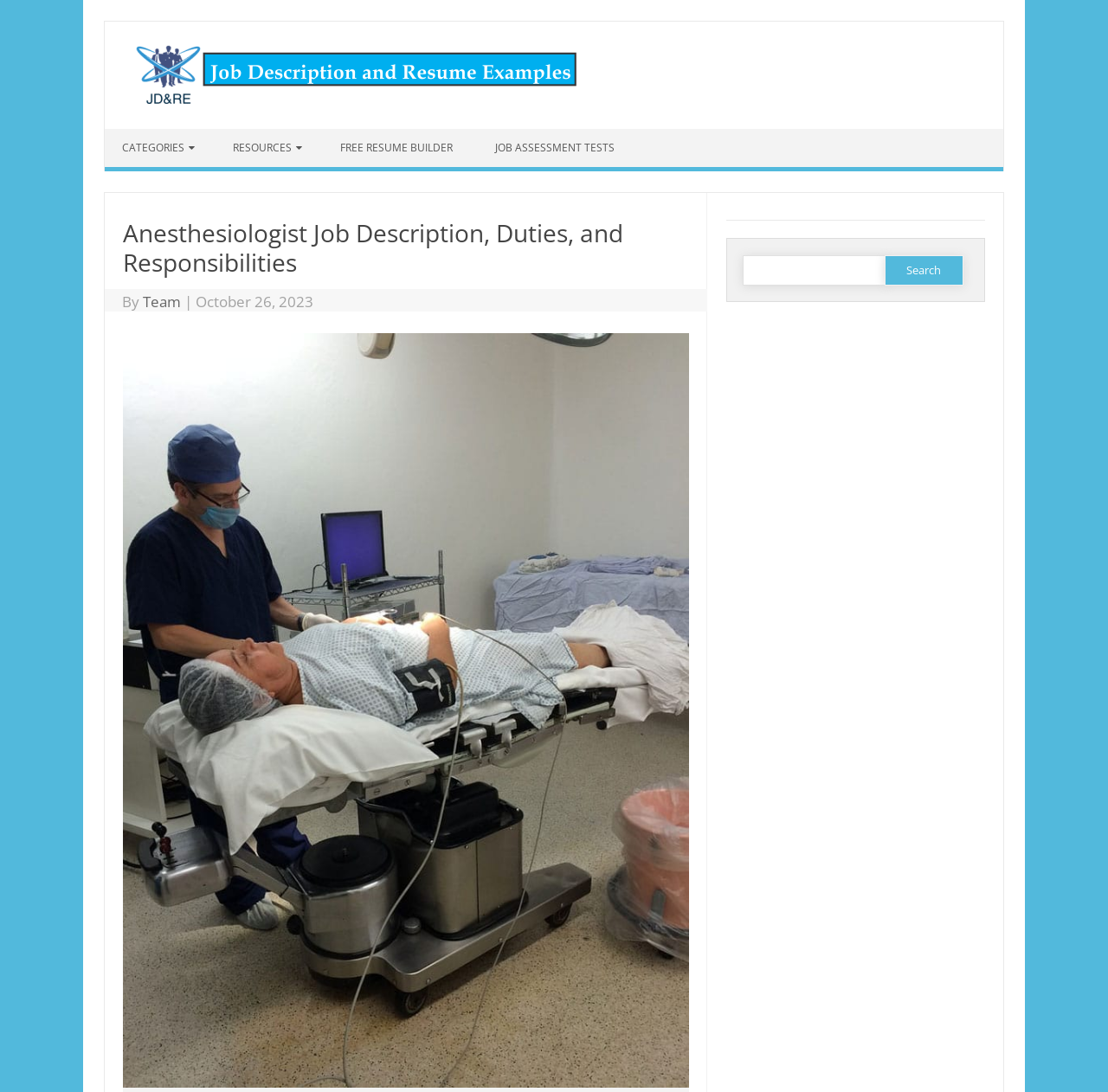Can you find and provide the title of the webpage?

Anesthesiologist Job Description, Duties, and Responsibilities